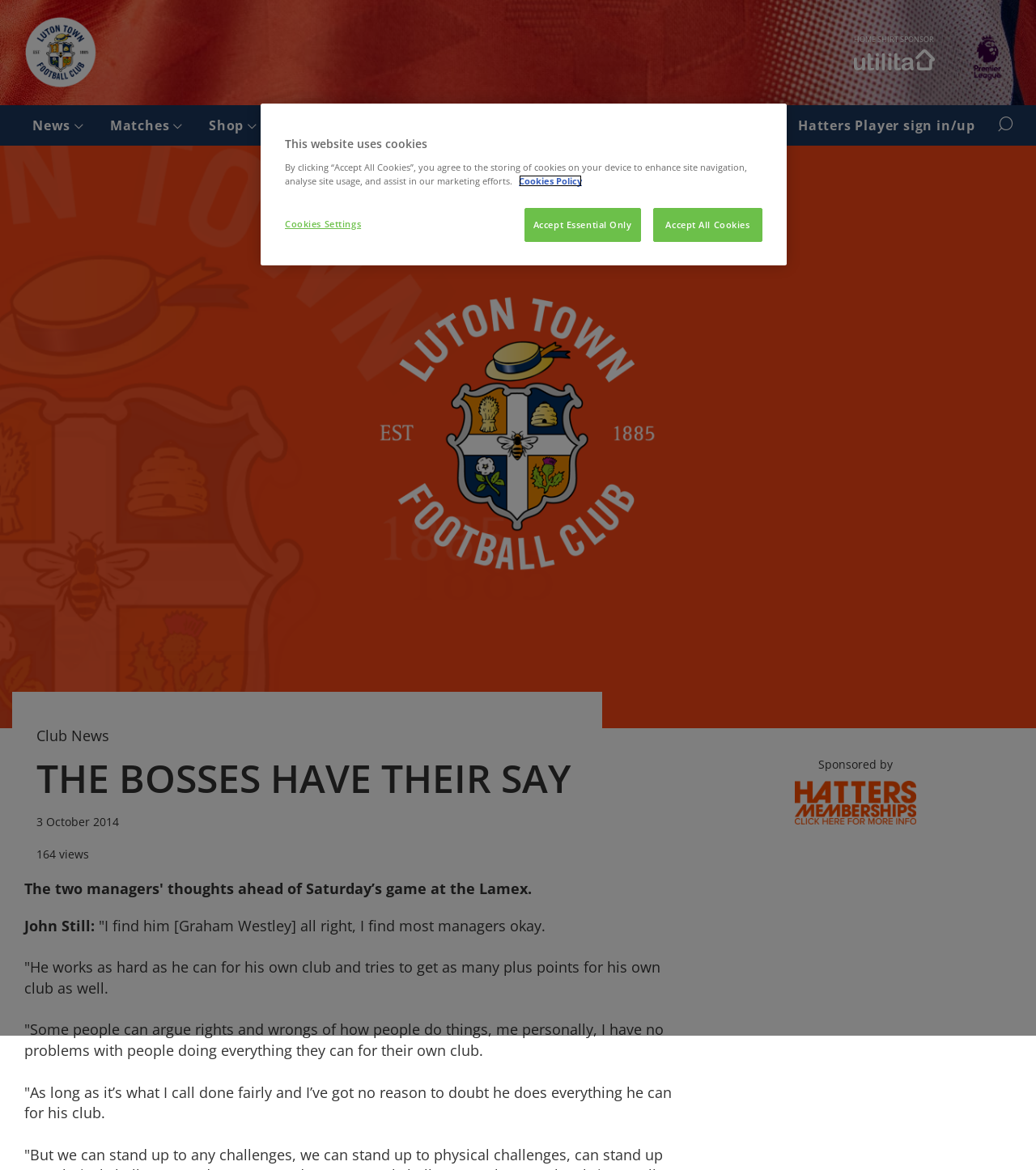Please identify the bounding box coordinates of where to click in order to follow the instruction: "Visit the link to News bit.ly".

[0.674, 0.668, 0.977, 0.704]